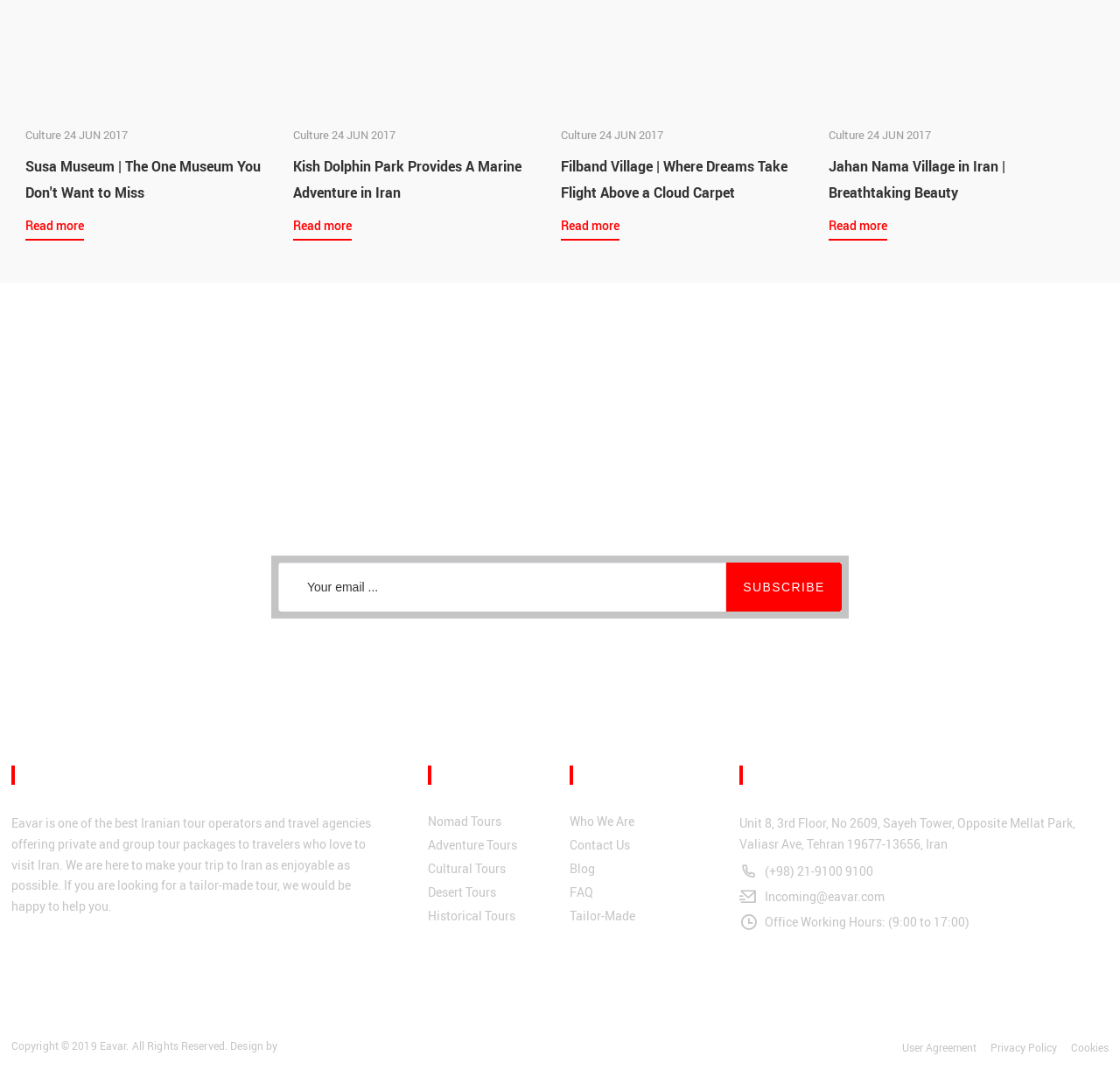Could you locate the bounding box coordinates for the section that should be clicked to accomplish this task: "Contact Eavar".

[0.509, 0.782, 0.563, 0.797]